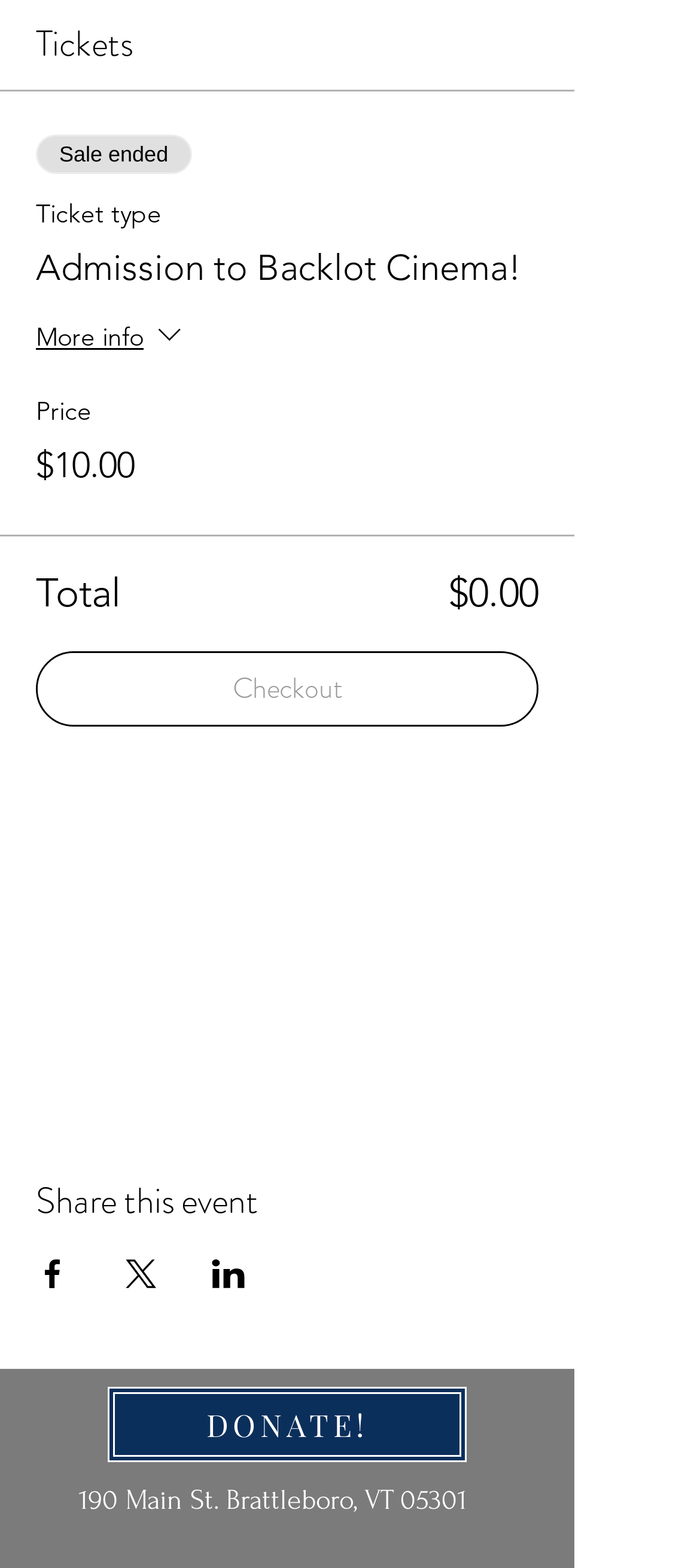What is encouraged to be brought to the event?
Using the image, provide a detailed and thorough answer to the question.

The webpage states 'We encourage our guests to come as if to a picnic – so bring your own blankets, cushions or folding chairs to sit – you want to be comfortable so bring all the coziness you need!', indicating that guests are encouraged to bring these items to the event.